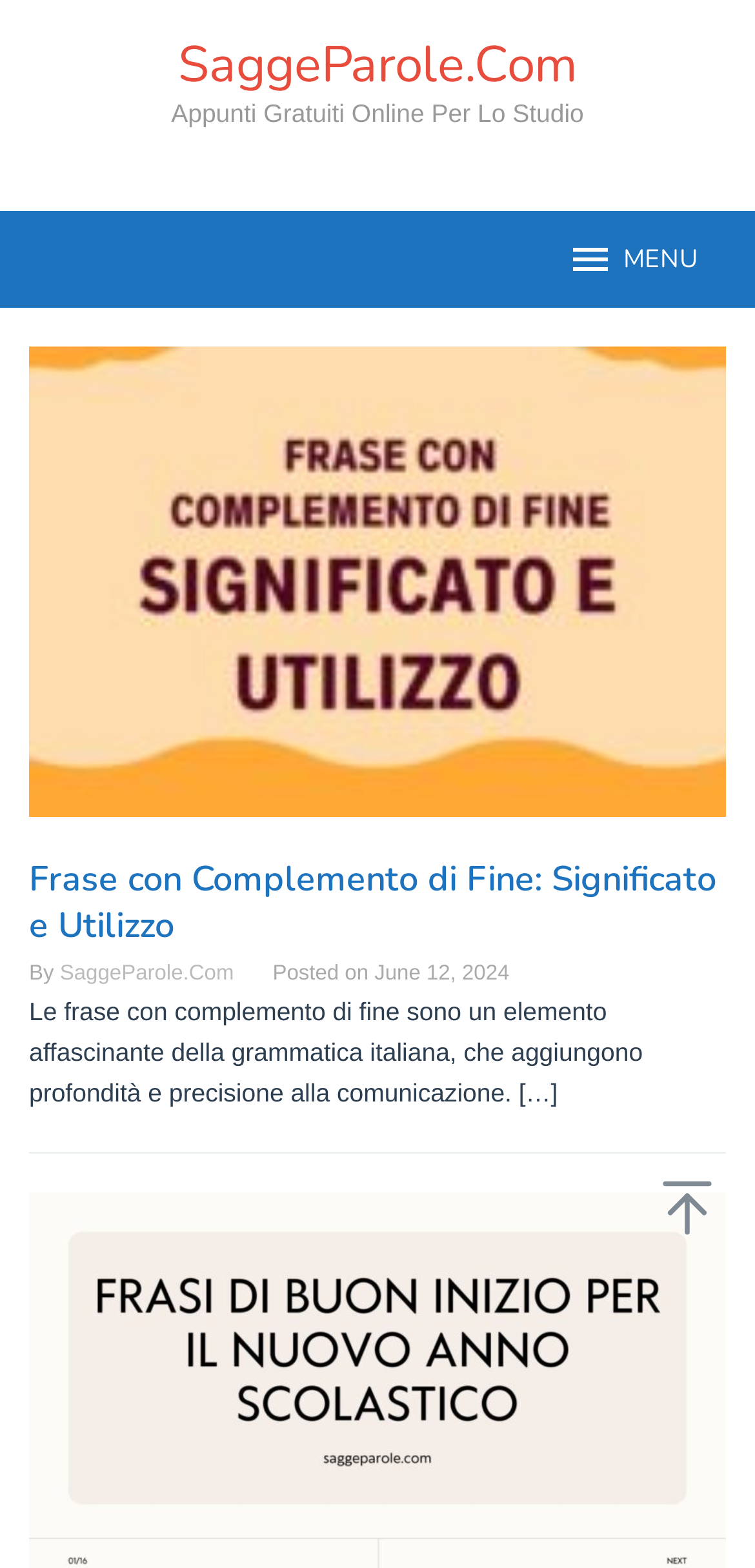What is the website's name?
Answer the question in a detailed and comprehensive manner.

The website's name is obtained from the link element with the text 'SaggeParole.Com' at the top of the webpage, which is likely the logo or title of the website.